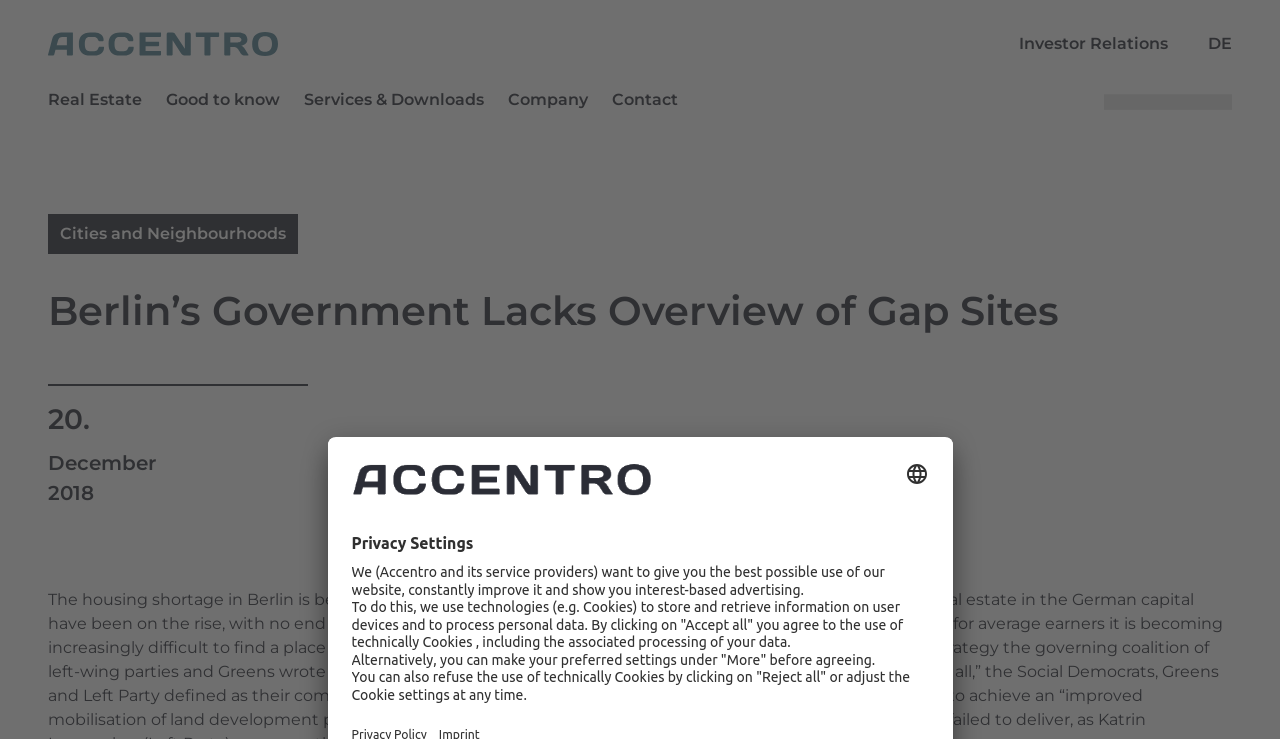Explain the webpage in detail, including its primary components.

The webpage appears to be an article about the housing shortage in Berlin, Germany. At the top, there is a navigation menu with five buttons: "Real Estate", "Good to know", "Services & Downloads", "Company", and "Contact". Each button has a corresponding link below it.

To the right of the navigation menu, there are two links: "Investor Relations" and "DE". Below the navigation menu, there is a heading that reads "Berlin’s Government Lacks Overview of Gap Sites" followed by two subheadings: "20. December 2018".

The main content of the article starts below the headings. It discusses the housing shortage in Berlin, mentioning that rents and prices for residential real estate have been rising for years. The article cites sources from berliner-zeitung.de and tagesspiegel.de. It also mentions that the governing coalition of left-wing parties and Greens aimed to create "affordable accommodation for all" in their coalition agreement.

At the bottom of the page, there is a section about privacy settings. It explains that the website uses technologies like cookies to store and retrieve information on user devices and to process personal data. There are options to accept all cookies, make preferred settings, or reject all cookies.

On the right side of the page, there is a button to select a language, accompanied by an image.